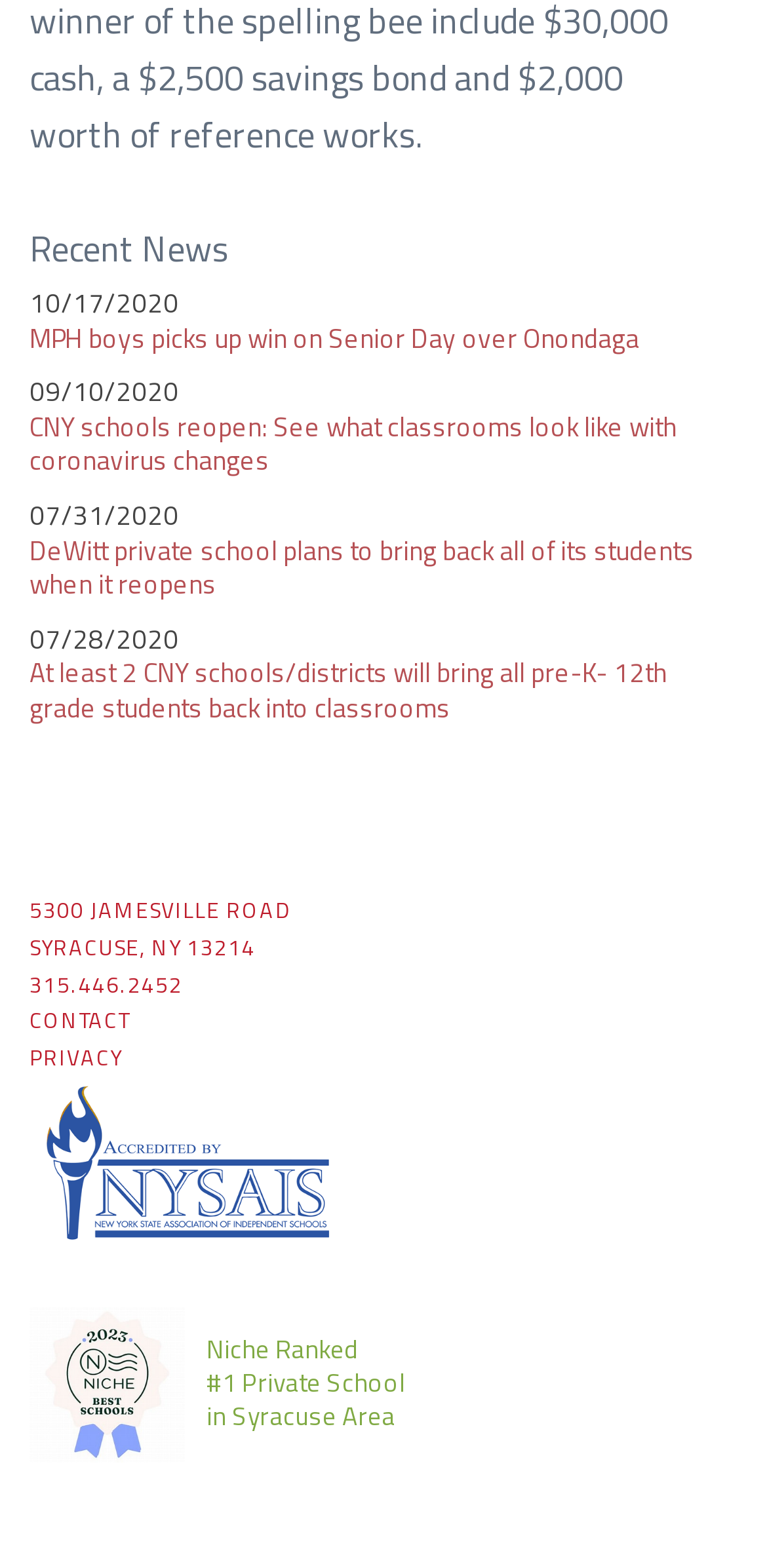Provide a short, one-word or phrase answer to the question below:
How many links are there in the recent news section?

4